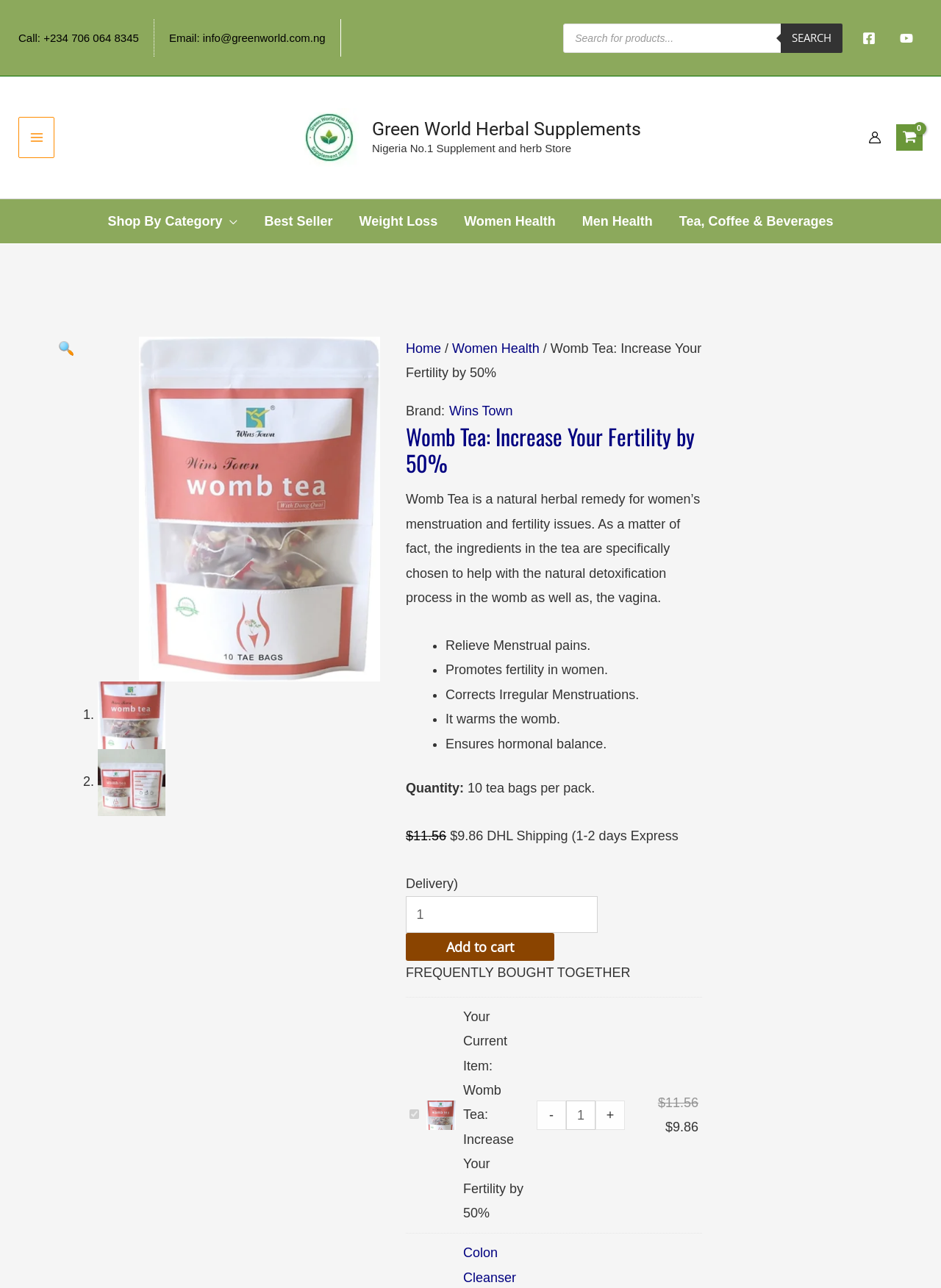Answer the question using only a single word or phrase: 
What is the shipping method for Womb Tea?

DHL Shipping (1-2 days Express Delivery)